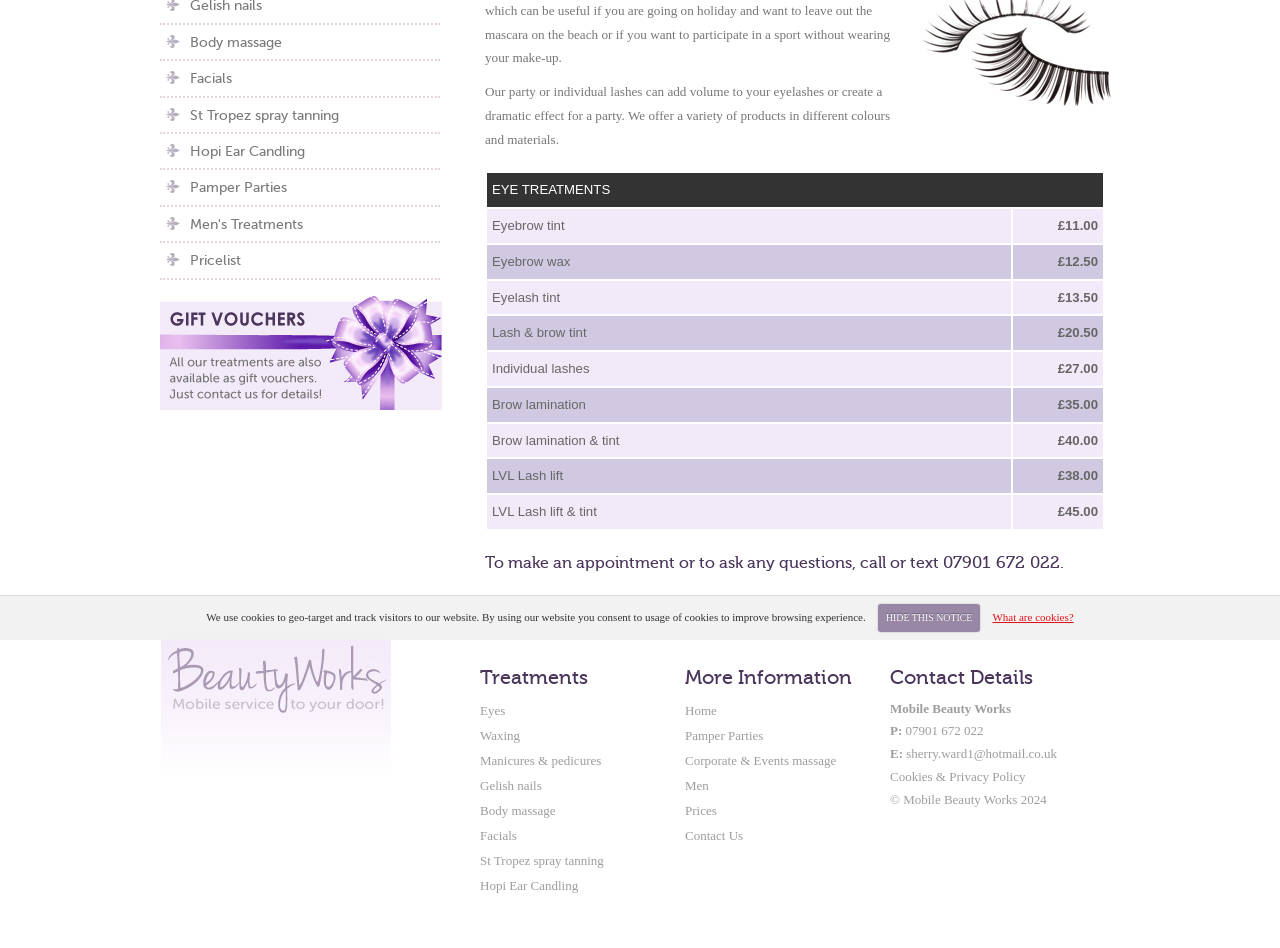For the following element description, predict the bounding box coordinates in the format (top-left x, top-left y, bottom-right x, bottom-right y). All values should be floating point numbers between 0 and 1. Description: change encoding

None